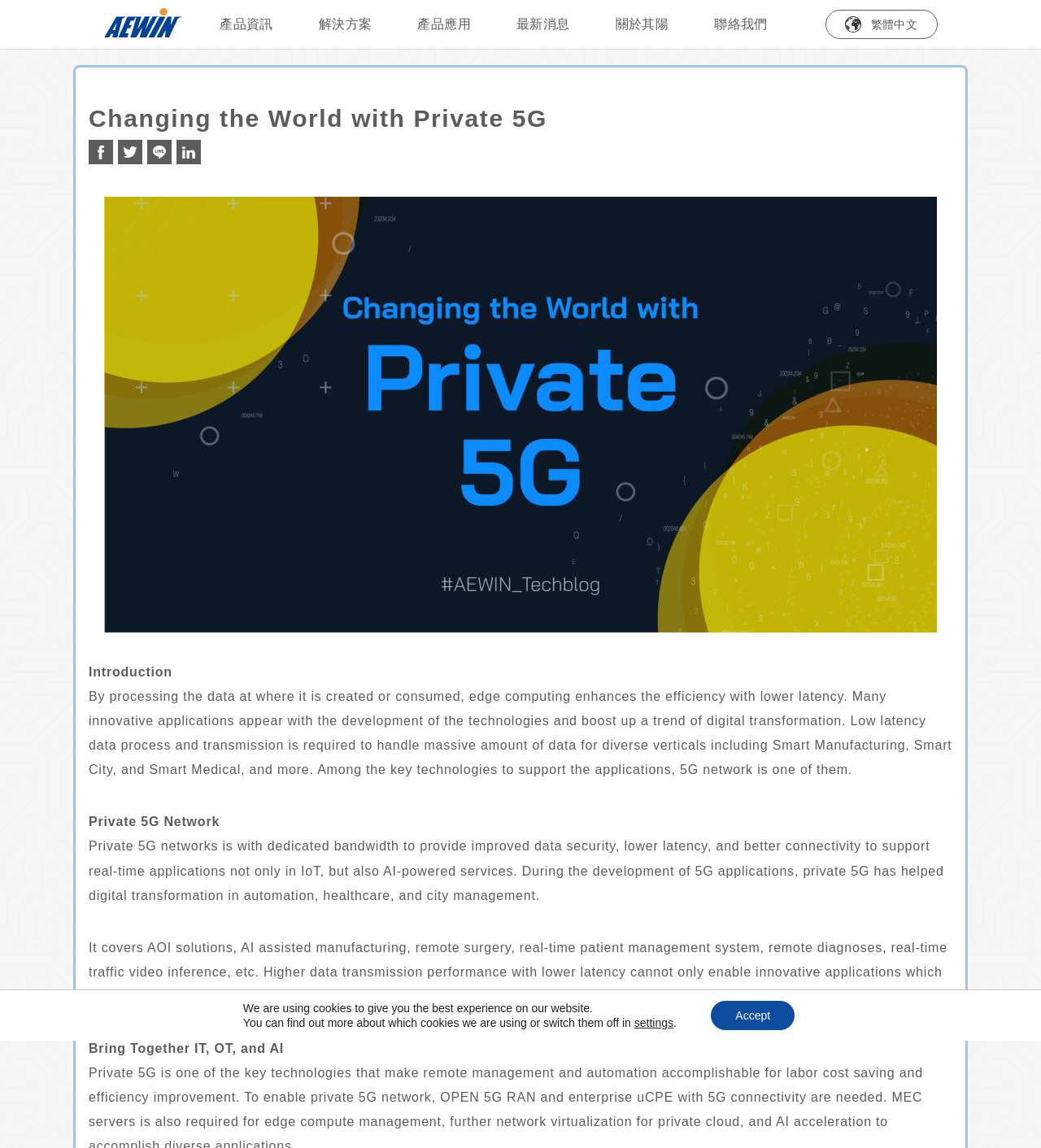Using the provided element description, identify the bounding box coordinates as (top-left x, top-left y, bottom-right x, bottom-right y). Ensure all values are between 0 and 1. Description: 產品資訊

[0.199, 0.0, 0.275, 0.042]